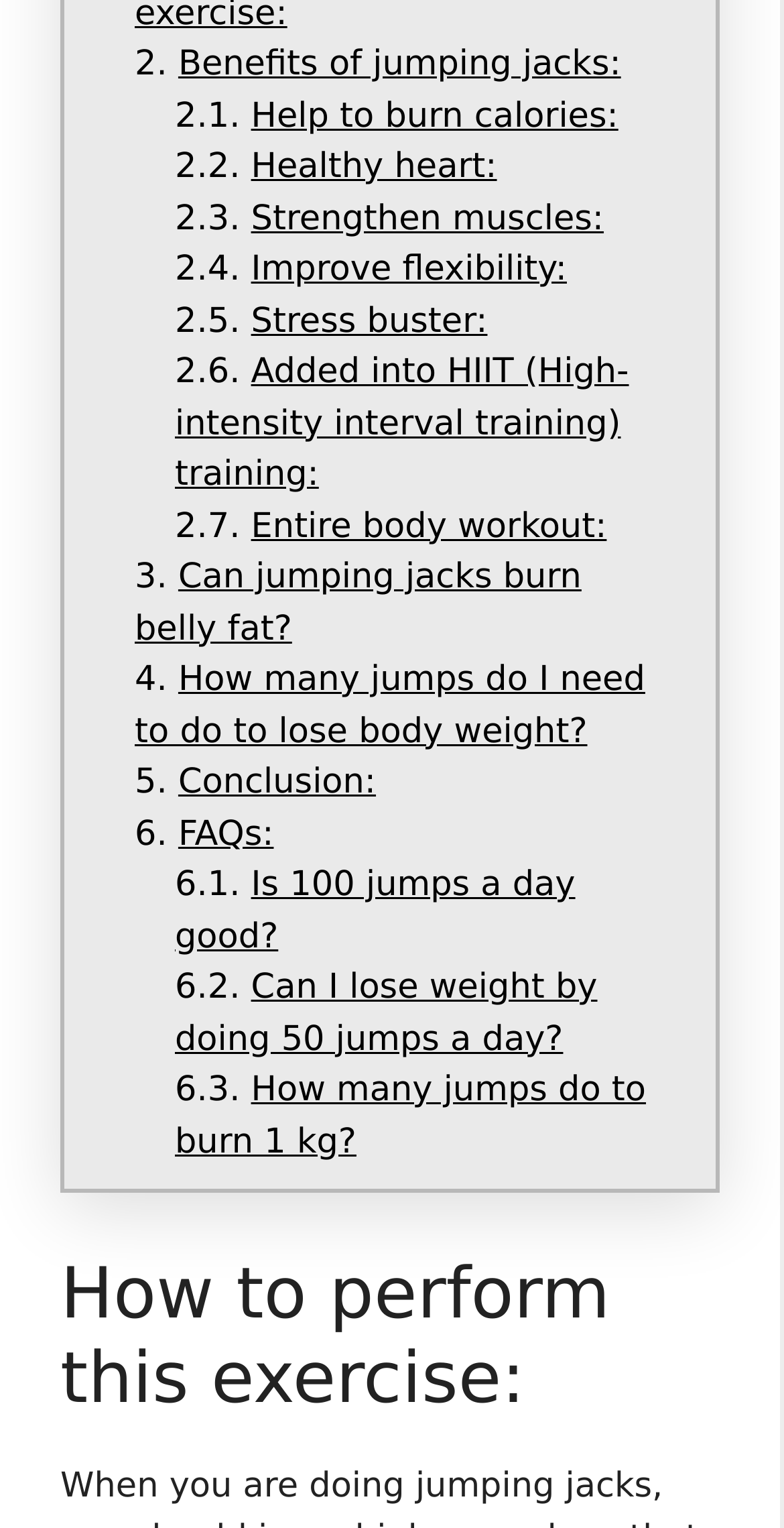Can jumping jacks help with belly fat?
Using the image as a reference, deliver a detailed and thorough answer to the question.

The webpage asks the question 'Can jumping jacks burn belly fat?' which suggests that it is possible, but it does not provide a definitive answer.